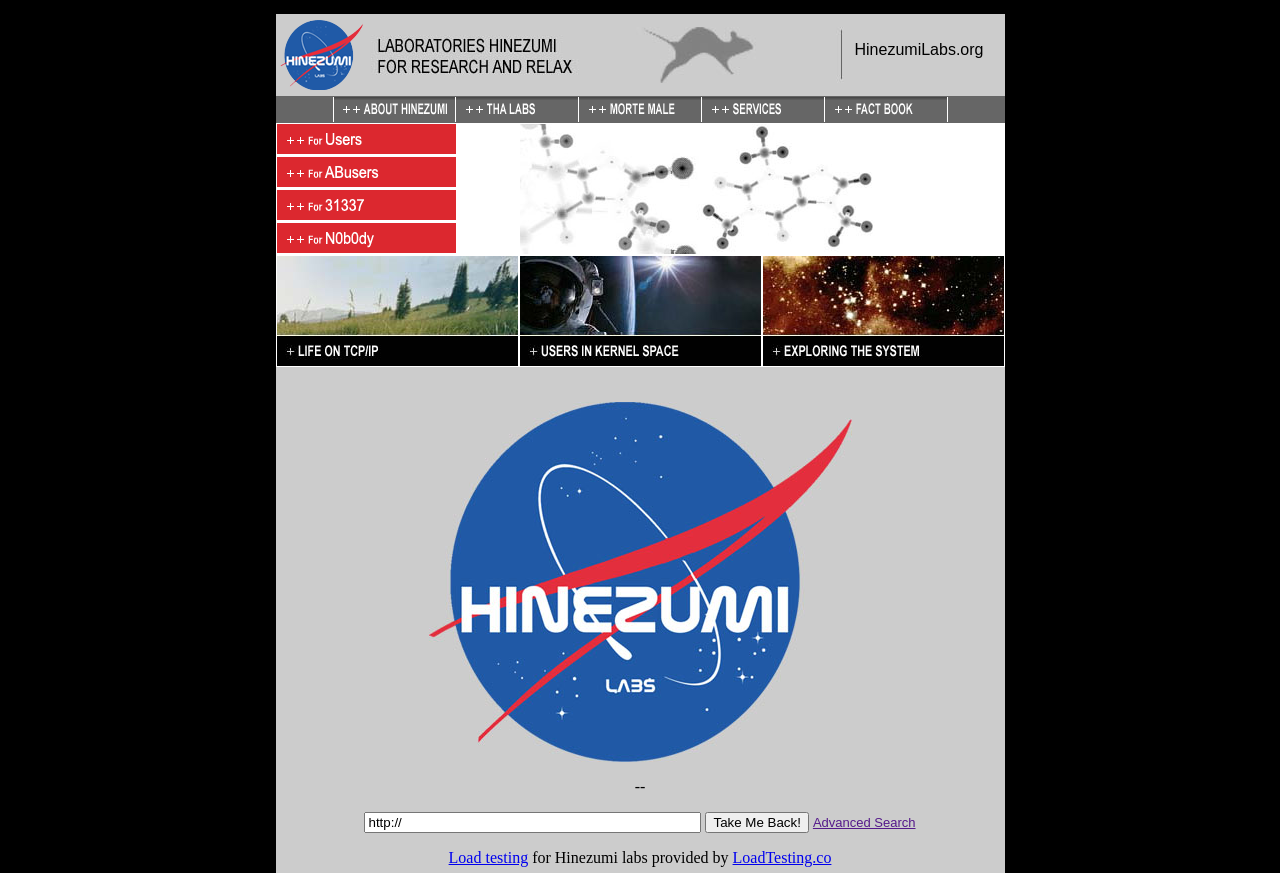Identify the bounding box coordinates for the region of the element that should be clicked to carry out the instruction: "Click on the HinezumiLabs.org link". The bounding box coordinates should be four float numbers between 0 and 1, i.e., [left, top, right, bottom].

[0.216, 0.047, 0.286, 0.066]